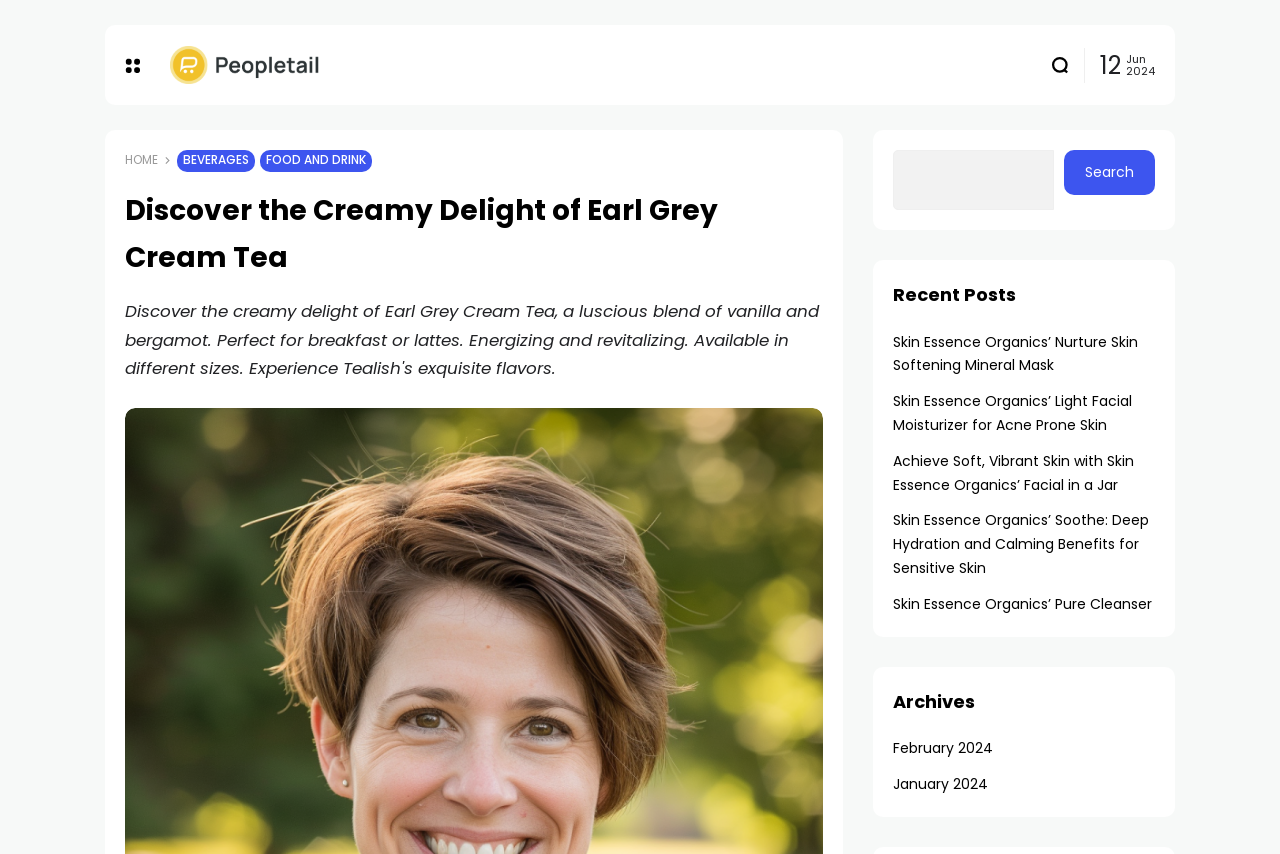Please provide a brief answer to the question using only one word or phrase: 
How many links are under the 'Recent Posts' heading?

5